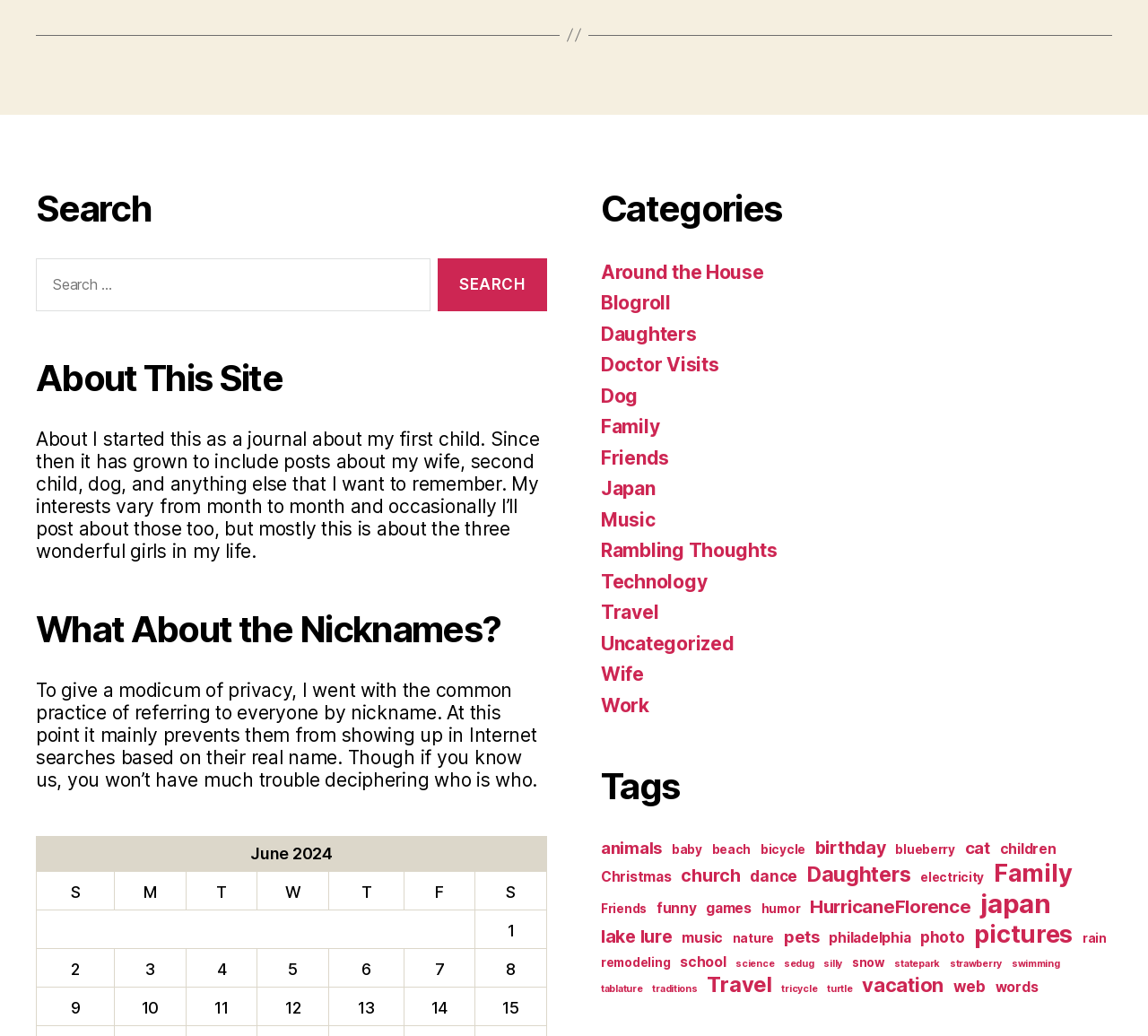Find the bounding box coordinates of the UI element according to this description: "parent_node: Search for: value="Search"".

[0.381, 0.249, 0.477, 0.3]